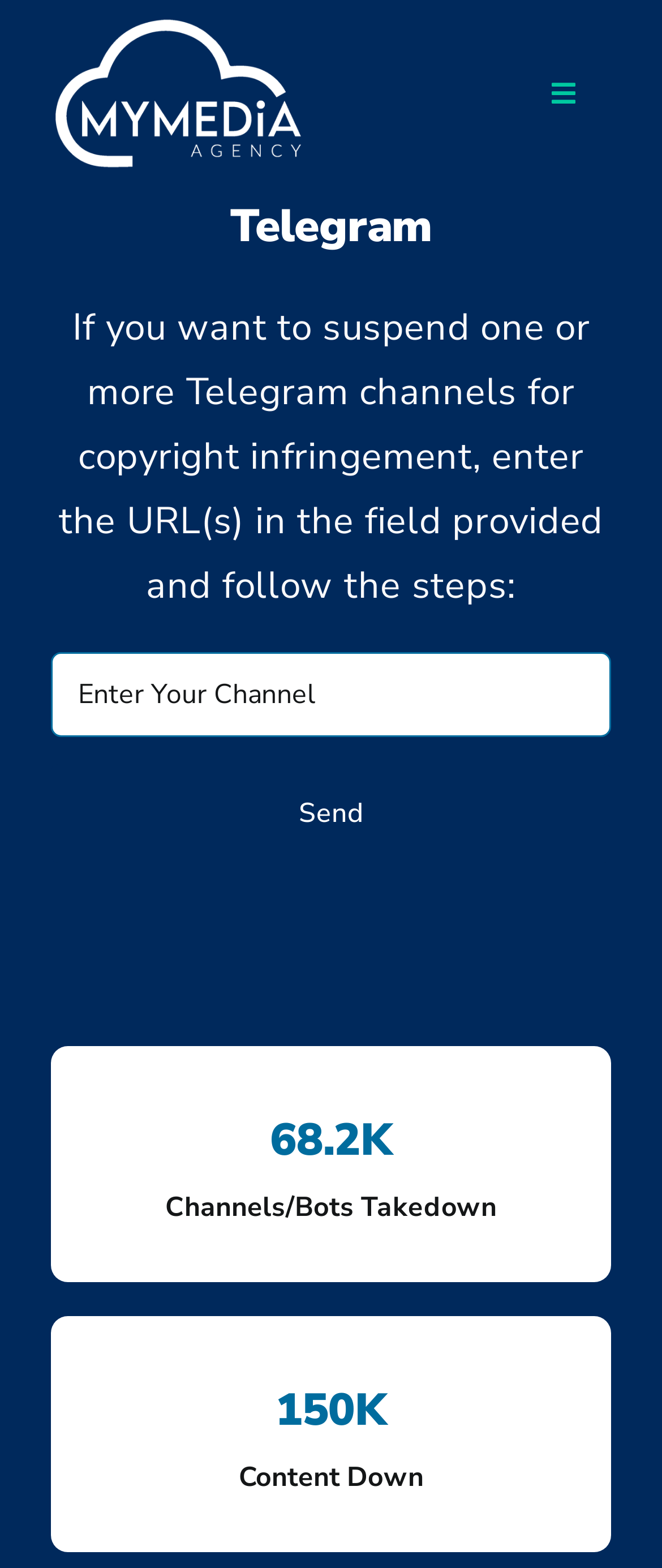What is the purpose of this webpage?
Answer the question based on the image using a single word or a brief phrase.

Suspend Telegram channels